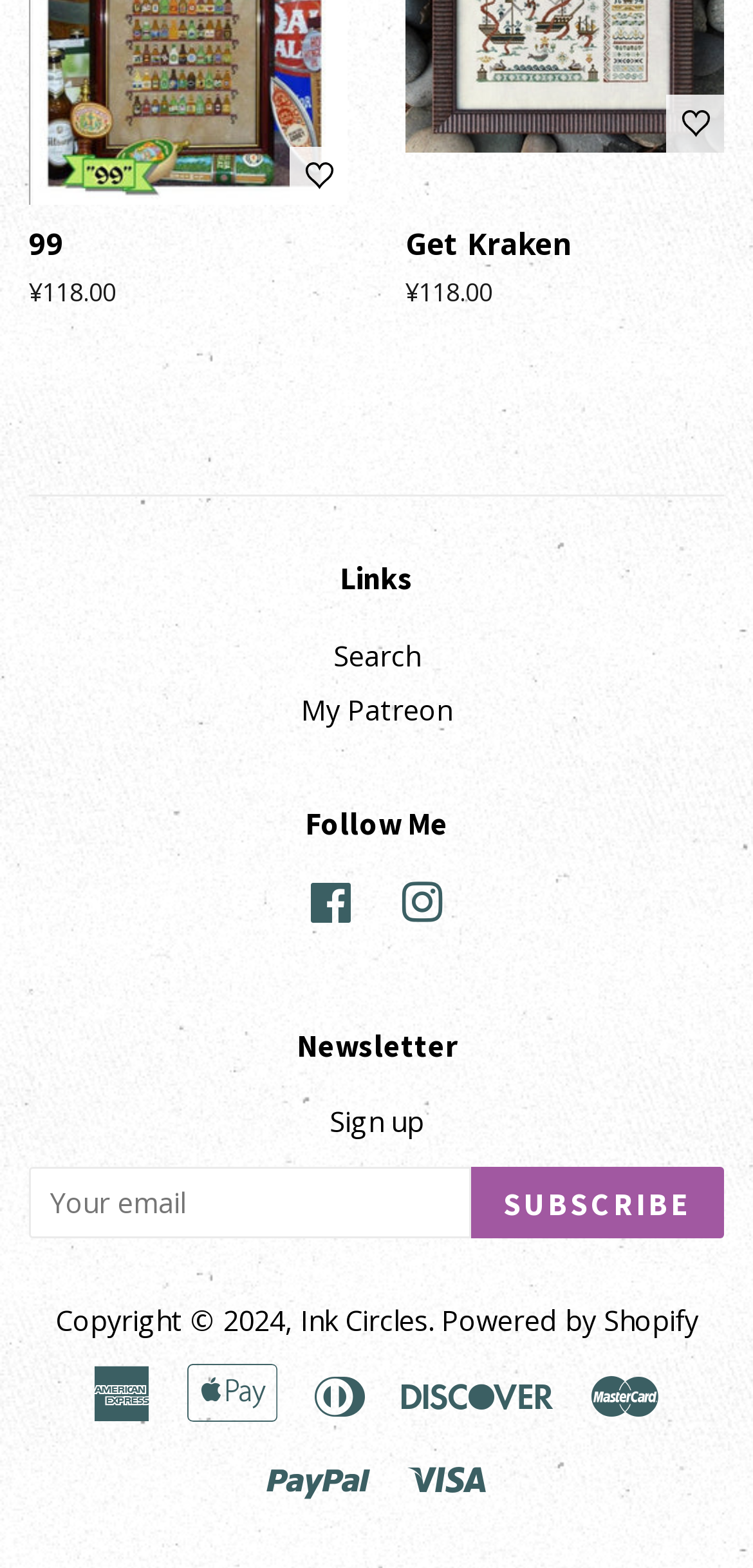How many 'Add to Wishlist' buttons are there?
Your answer should be a single word or phrase derived from the screenshot.

2